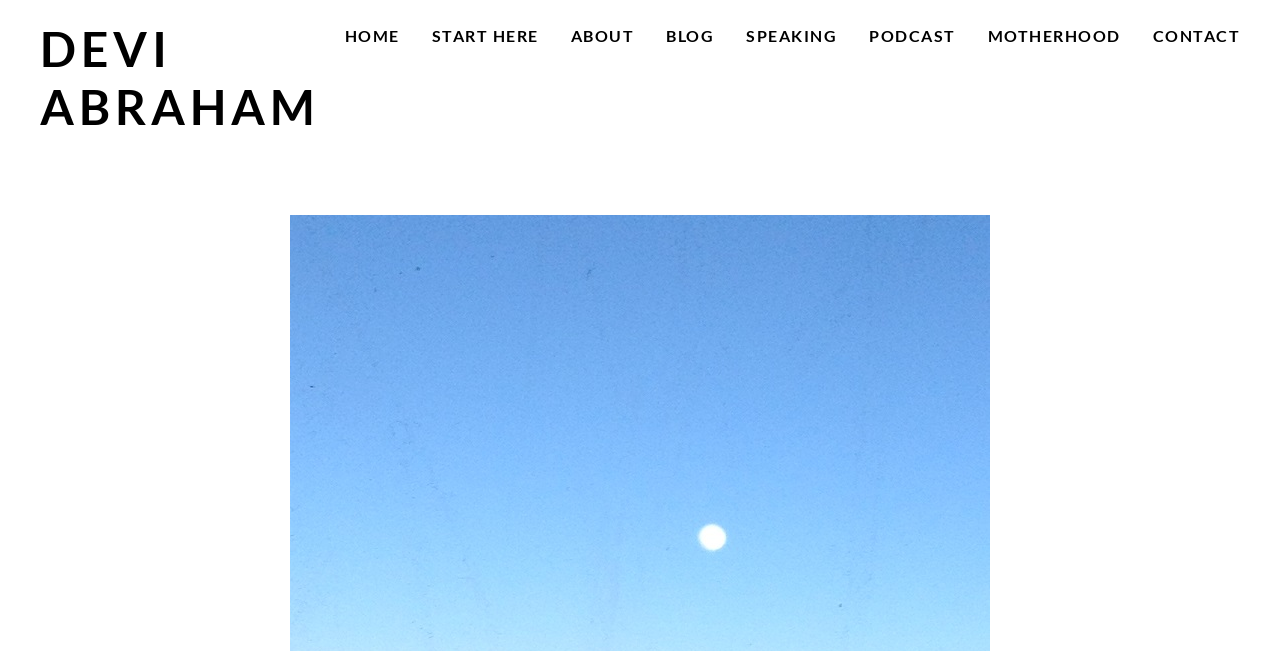Provide a short, one-word or phrase answer to the question below:
What is the position of the 'CONTACT' link?

rightmost